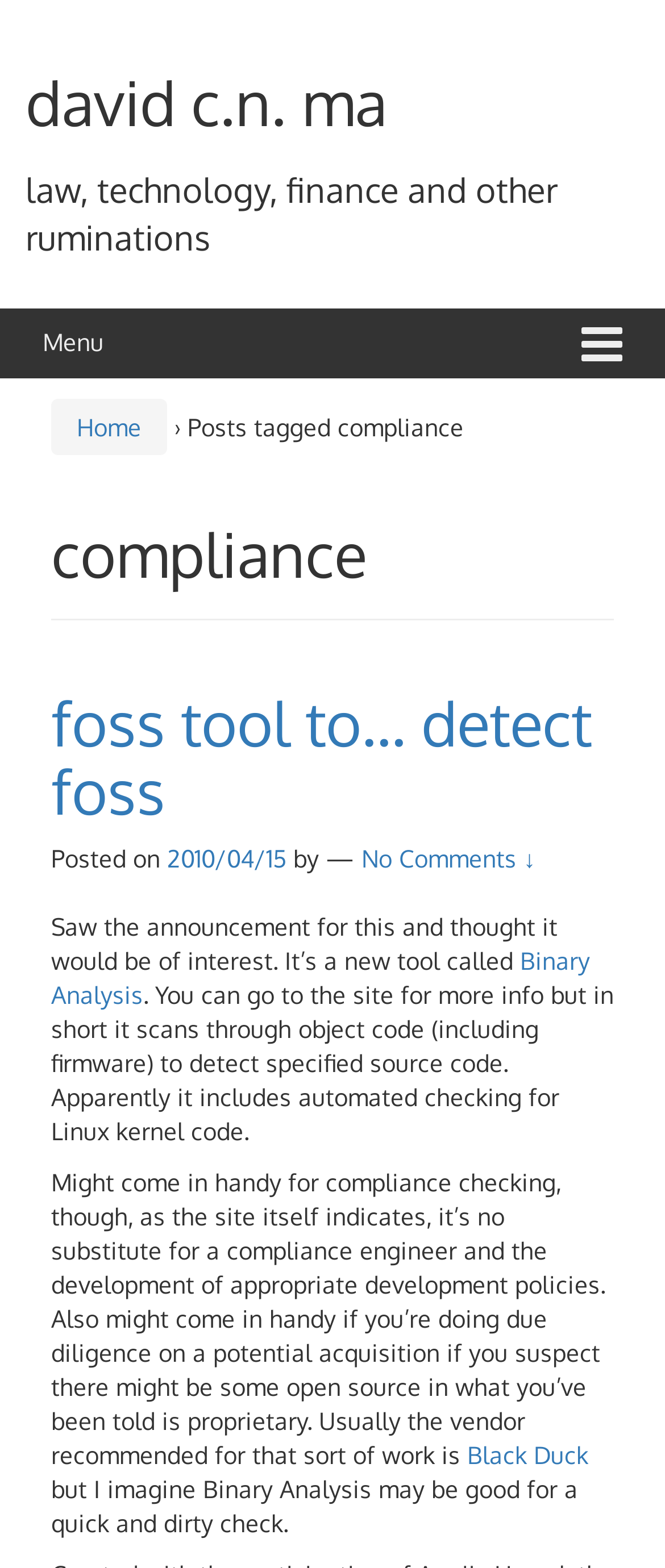Specify the bounding box coordinates of the region I need to click to perform the following instruction: "Check the date of the post". The coordinates must be four float numbers in the range of 0 to 1, i.e., [left, top, right, bottom].

[0.251, 0.538, 0.431, 0.556]